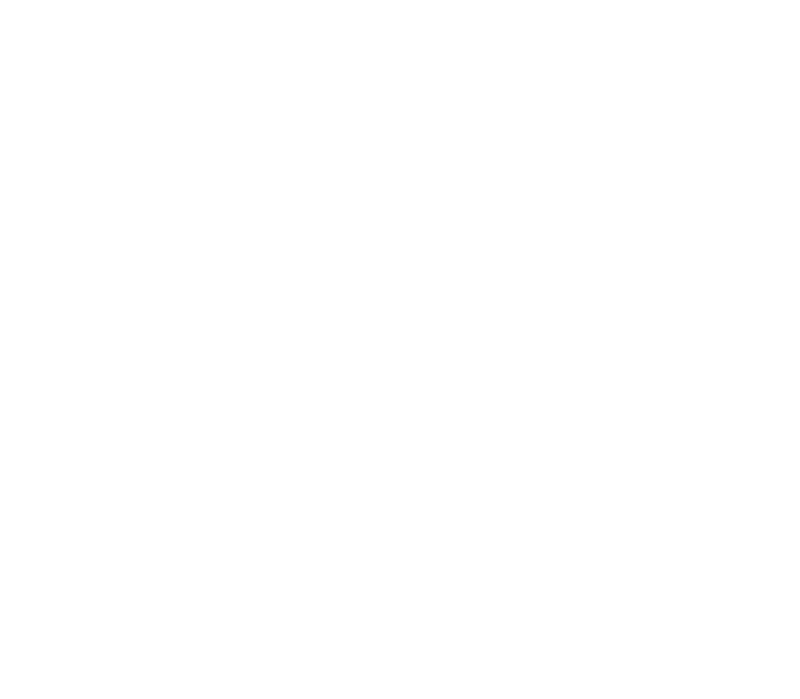Answer the question below in one word or phrase:
What is the section labeled 'Sports Create' for?

User engagement and interactive features